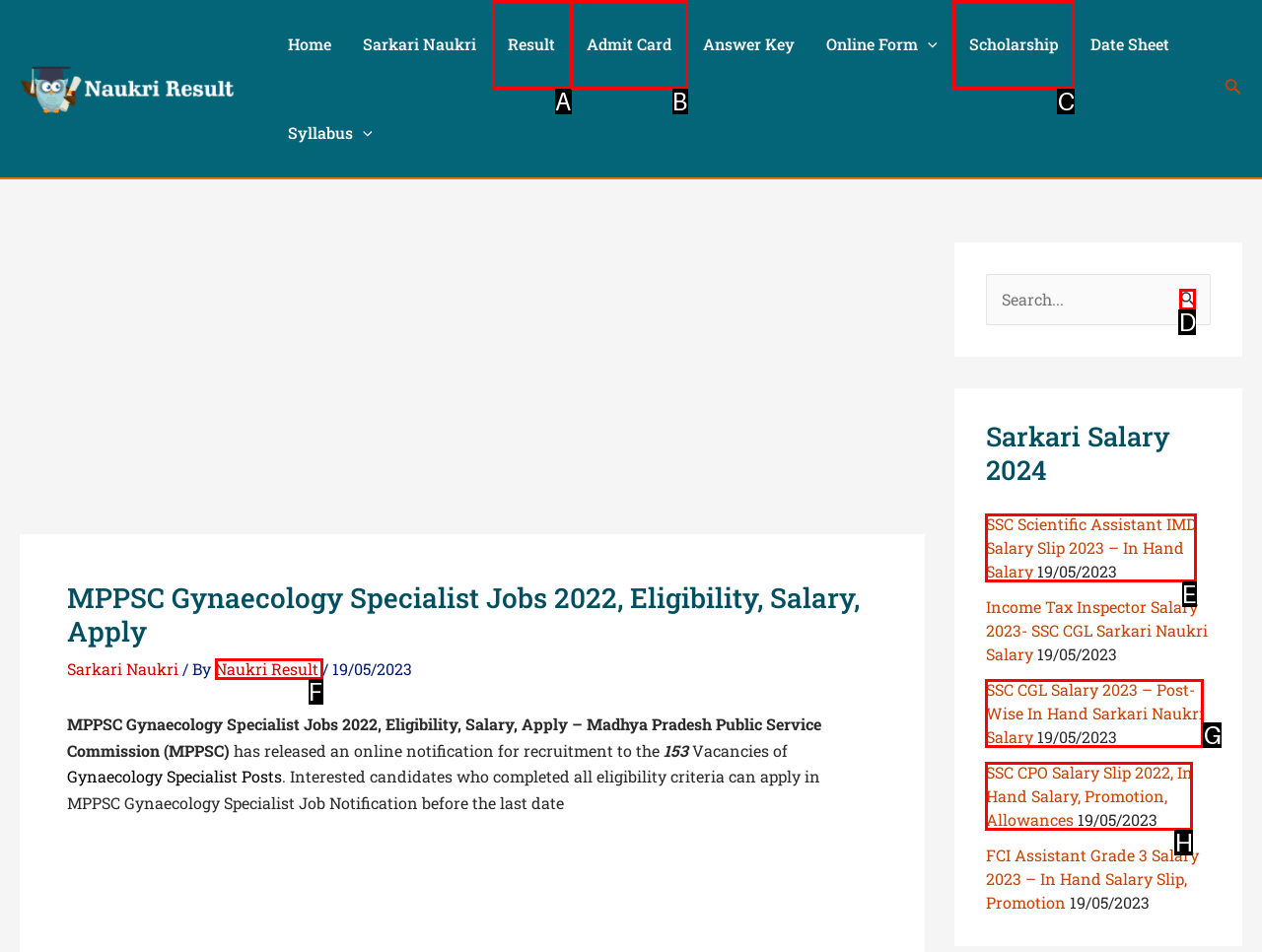Please indicate which option's letter corresponds to the task: Click on the SSC Scientific Assistant IMD Salary Slip 2023 link by examining the highlighted elements in the screenshot.

E